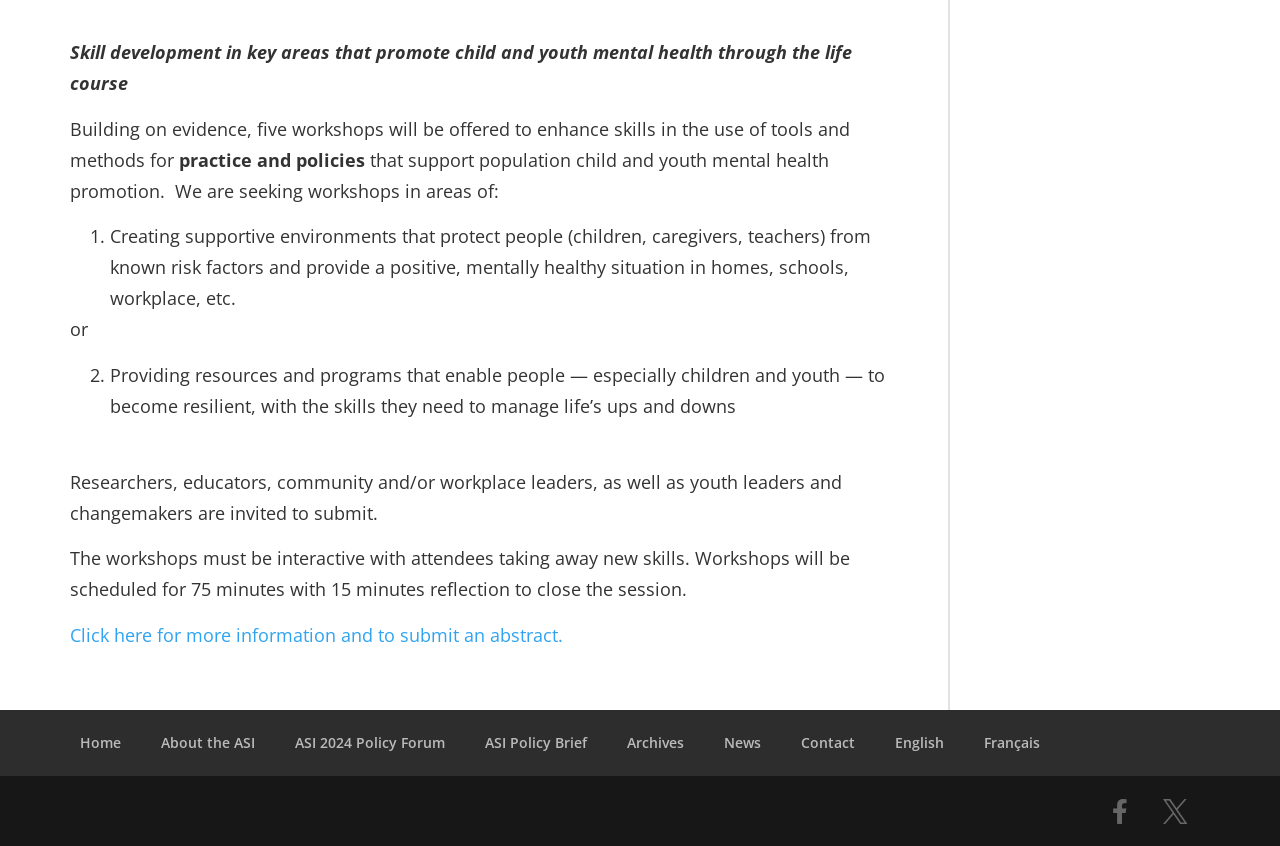Highlight the bounding box coordinates of the region I should click on to meet the following instruction: "Follow on Facebook".

[0.855, 0.929, 0.895, 0.988]